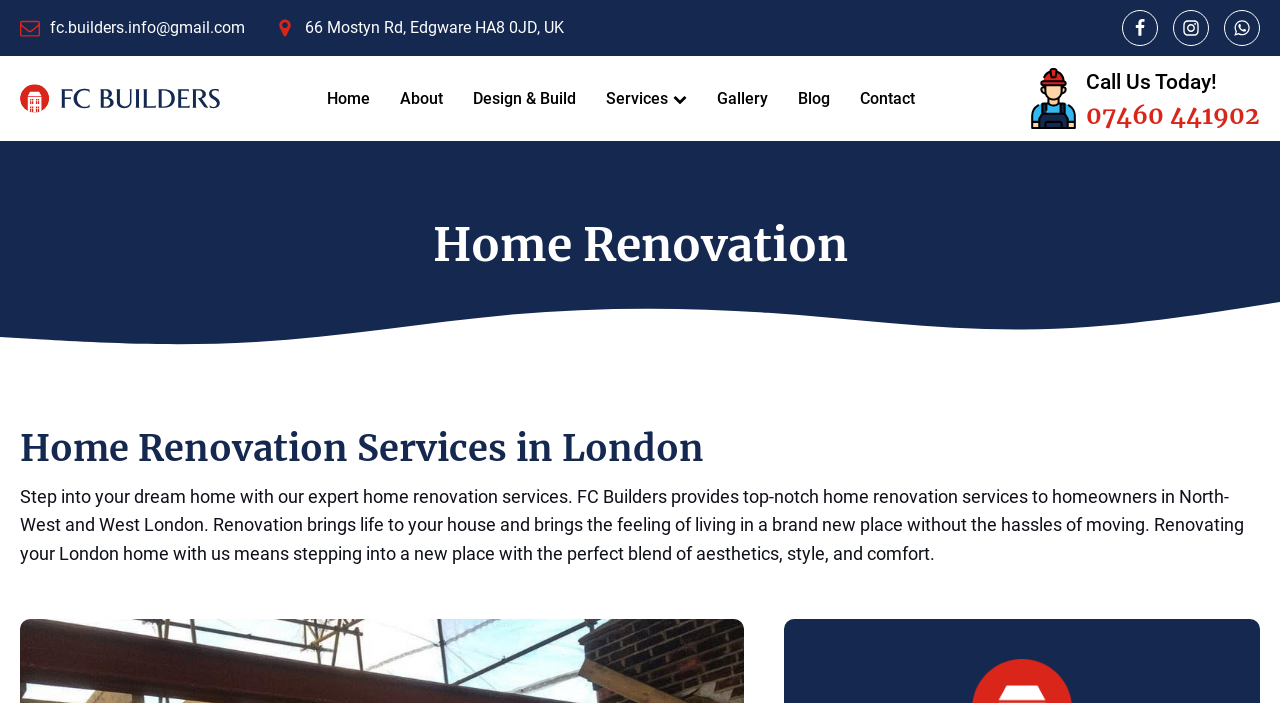Explain the features and main sections of the webpage comprehensively.

This webpage is about Home Renovation and Construction Services in London. At the top left corner, there is a logo image with a link to the homepage. Next to the logo, there are navigation links to different sections of the website, including Home, About, Design & Build, Services, Gallery, Blog, and Contact.

Below the navigation links, there is a heading that reads "Home Renovation" in a prominent font size. Underneath the heading, there is a subheading that provides more information about the services offered by FC Builders in London.

On the right side of the page, there is a section with a worker image and a call-to-action link that encourages visitors to call the company. The phone number is also displayed prominently.

At the bottom of the page, there are social media links to Facebook, Instagram, and WhatsApp, represented by their respective icons. There is also a link to the company's email address and physical location in Edgware, London.

The main content of the page is a paragraph that describes the benefits of home renovation services provided by FC Builders. The text explains how renovation can bring new life to a house and provide a perfect blend of aesthetics, style, and comfort.